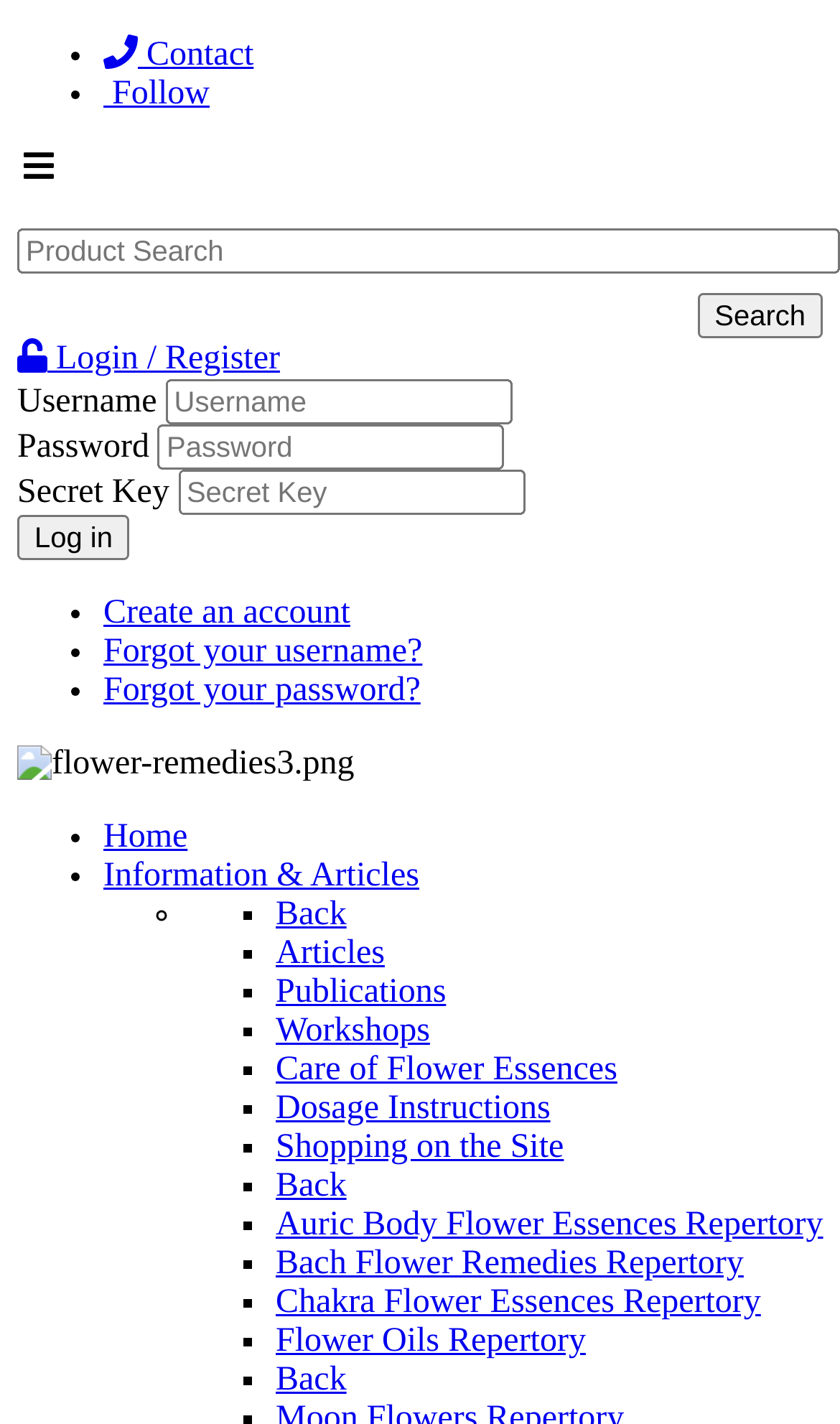Identify the bounding box coordinates of the clickable region required to complete the instruction: "Log in to the account". The coordinates should be given as four float numbers within the range of 0 and 1, i.e., [left, top, right, bottom].

[0.021, 0.362, 0.155, 0.393]